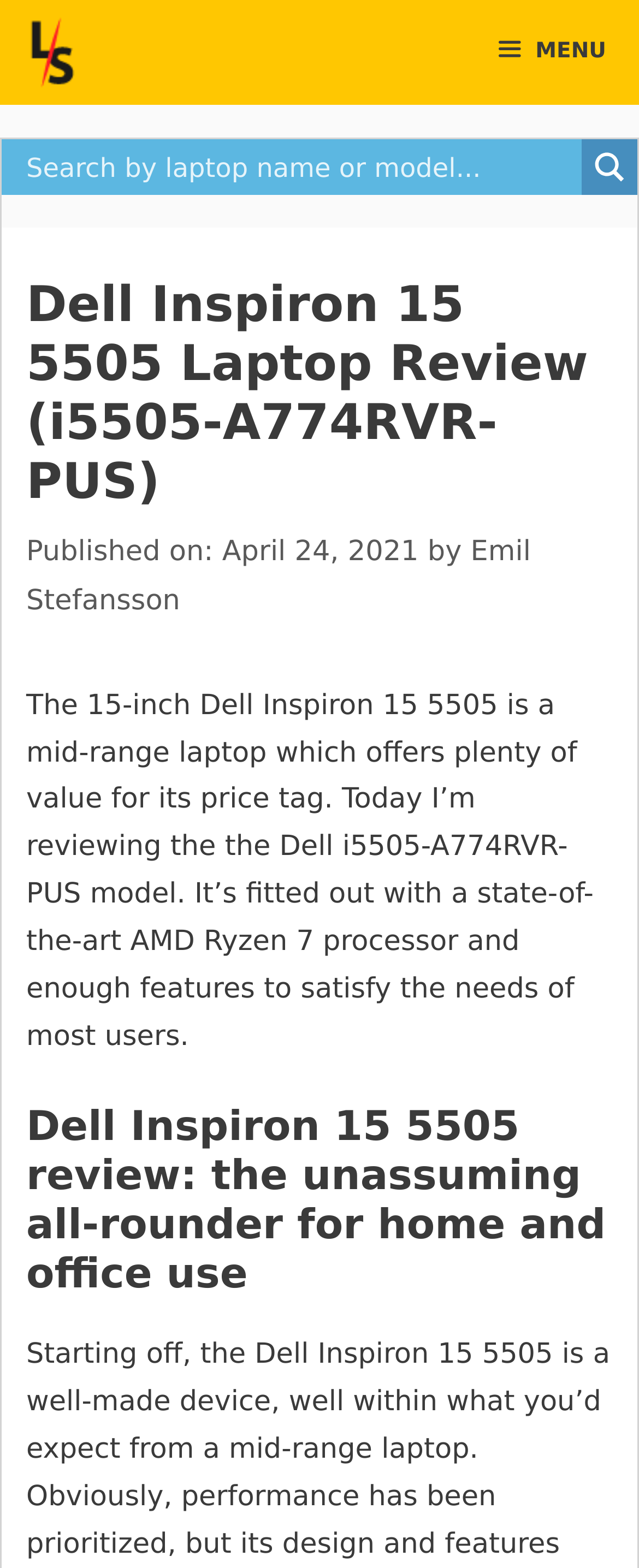Answer the following query with a single word or phrase:
What is the model number of the laptop being reviewed?

i5505-A774RVR-PUS